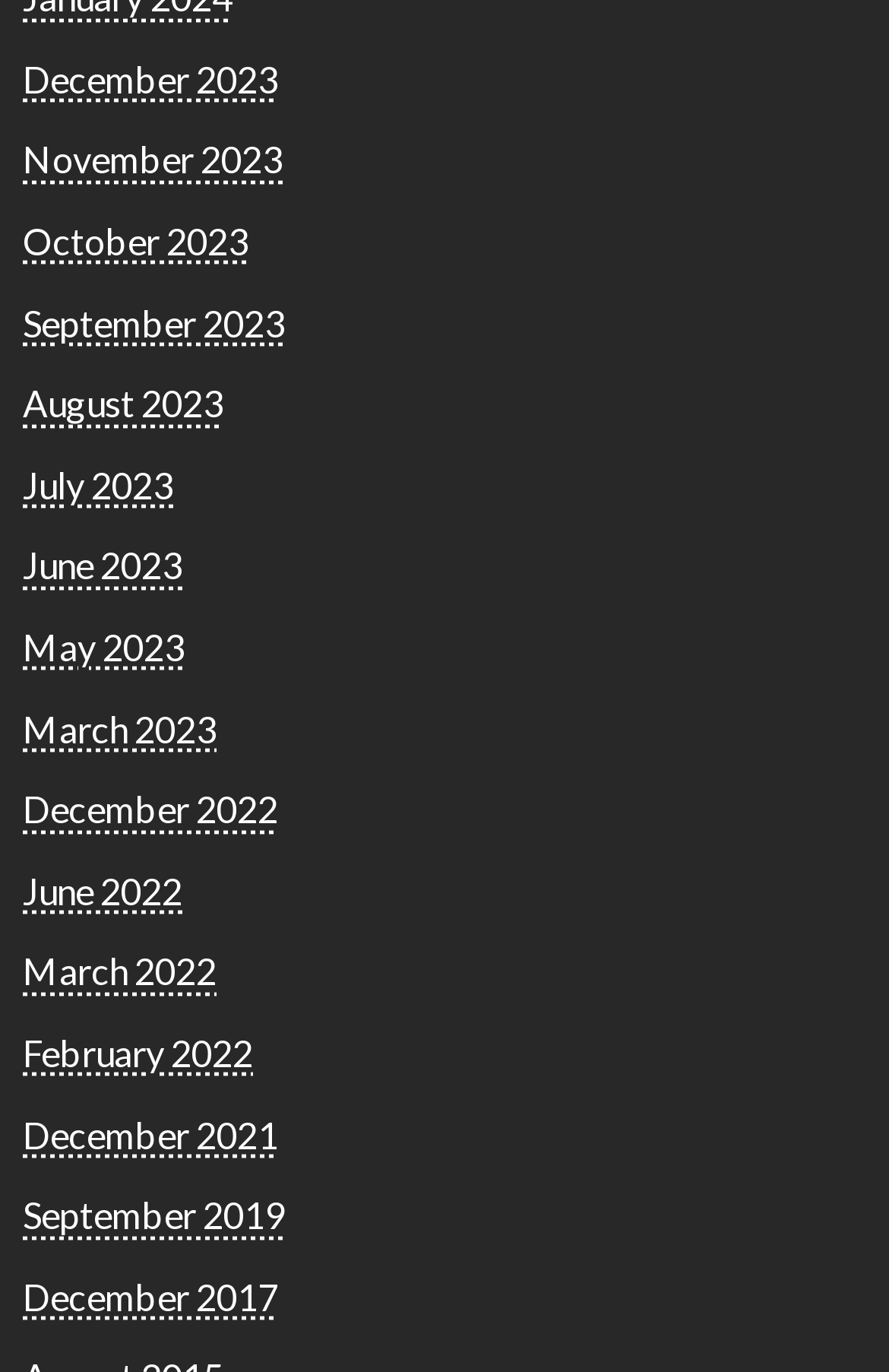Please locate the bounding box coordinates of the element that needs to be clicked to achieve the following instruction: "View September 2023". The coordinates should be four float numbers between 0 and 1, i.e., [left, top, right, bottom].

[0.026, 0.219, 0.321, 0.25]